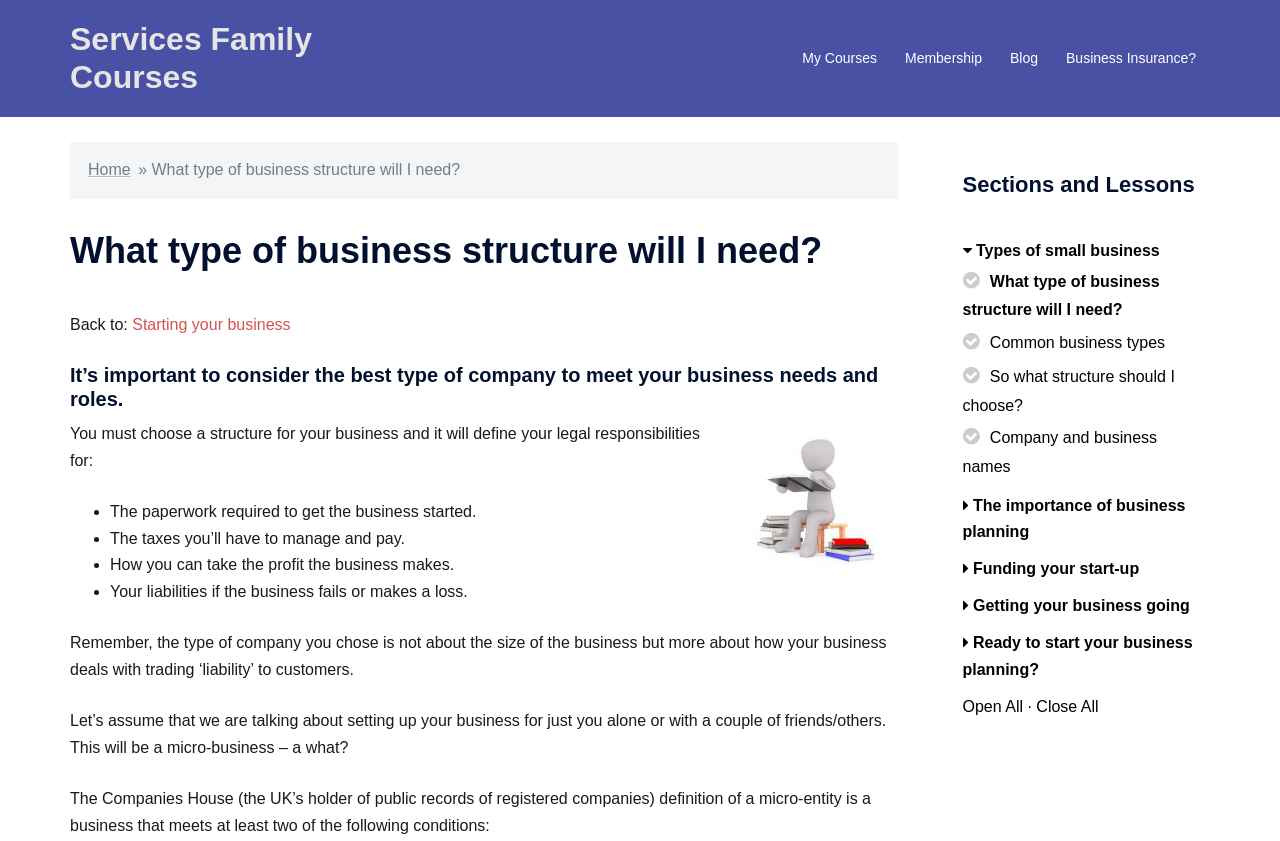Locate the bounding box coordinates of the element's region that should be clicked to carry out the following instruction: "Click on GALLERY Dropdown". The coordinates need to be four float numbers between 0 and 1, i.e., [left, top, right, bottom].

None